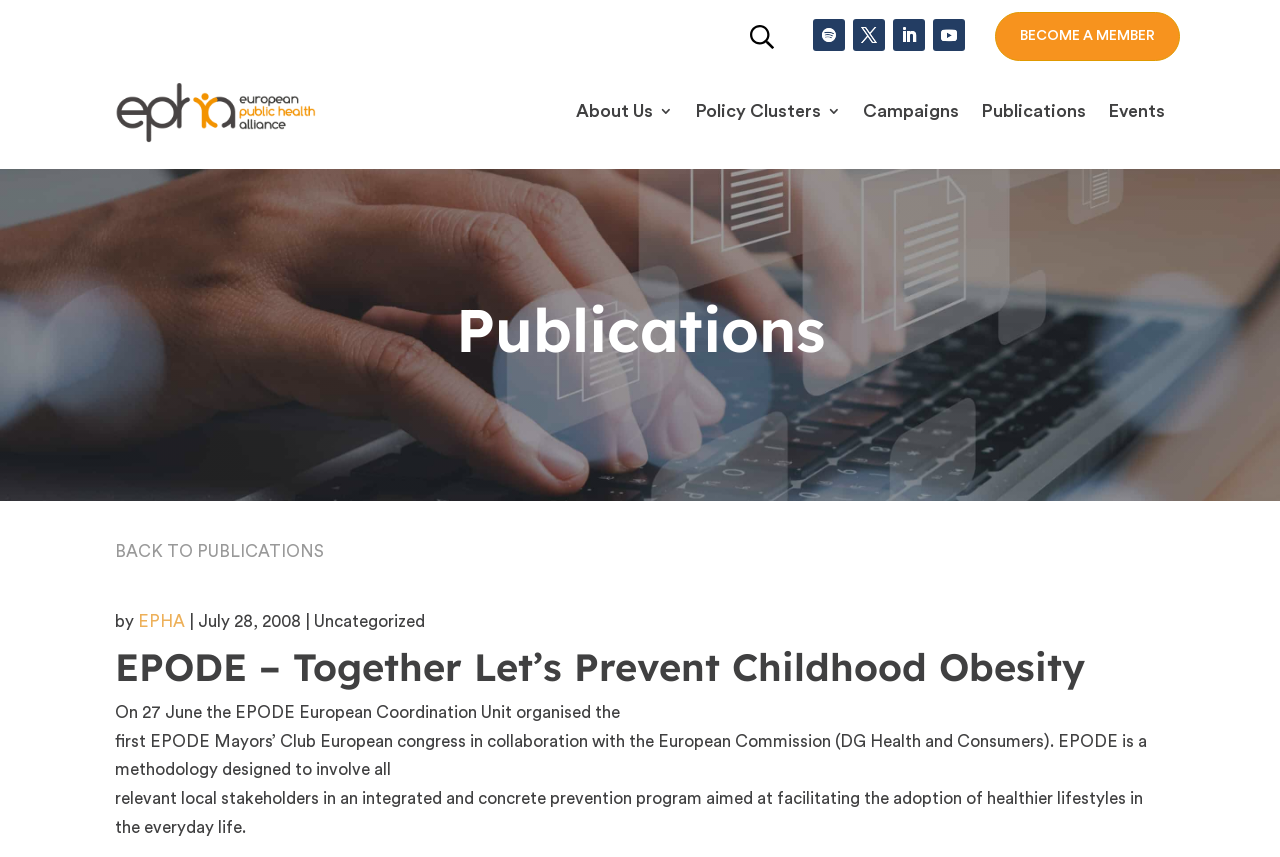Using the webpage screenshot, find the UI element described by Become a member. Provide the bounding box coordinates in the format (top-left x, top-left y, bottom-right x, bottom-right y), ensuring all values are floating point numbers between 0 and 1.

[0.777, 0.014, 0.922, 0.072]